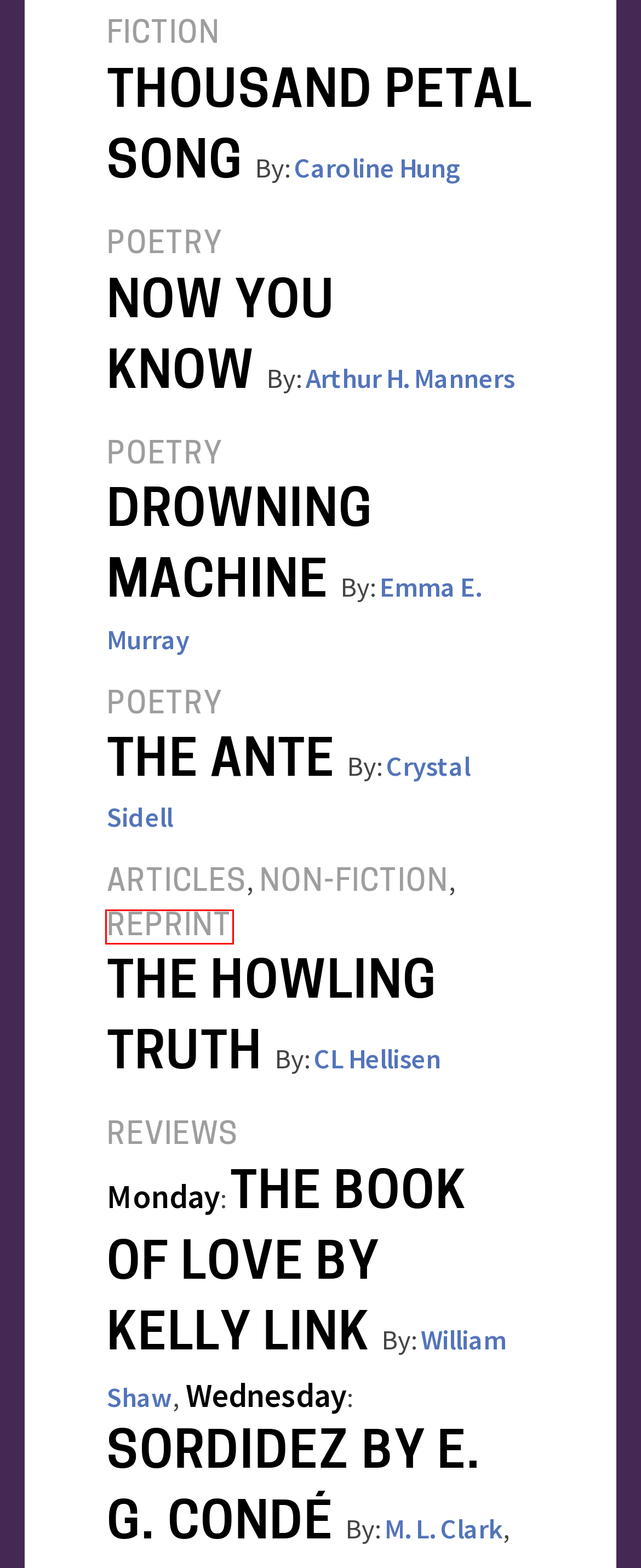You have a screenshot of a webpage where a red bounding box highlights a specific UI element. Identify the description that best matches the resulting webpage after the highlighted element is clicked. The choices are:
A. Strange Horizons - Crystal Sidell By Strange Horizons
B. Strange Horizons - Reprint
C. Strange Horizons - CL Hellisen By Strange Horizons
D. Strange Horizons - Thousand Petal Song By Caroline Hung
E. Strange Horizons - Emma E. Murray By Strange Horizons
F. Strange Horizons - Drowning Machine By Emma E. Murray
G. Strange Horizons - The Book of Love by Kelly Link By William Shaw
H. Strange Horizons - Sordidez by E. G. Condé By M. L. Clark

B